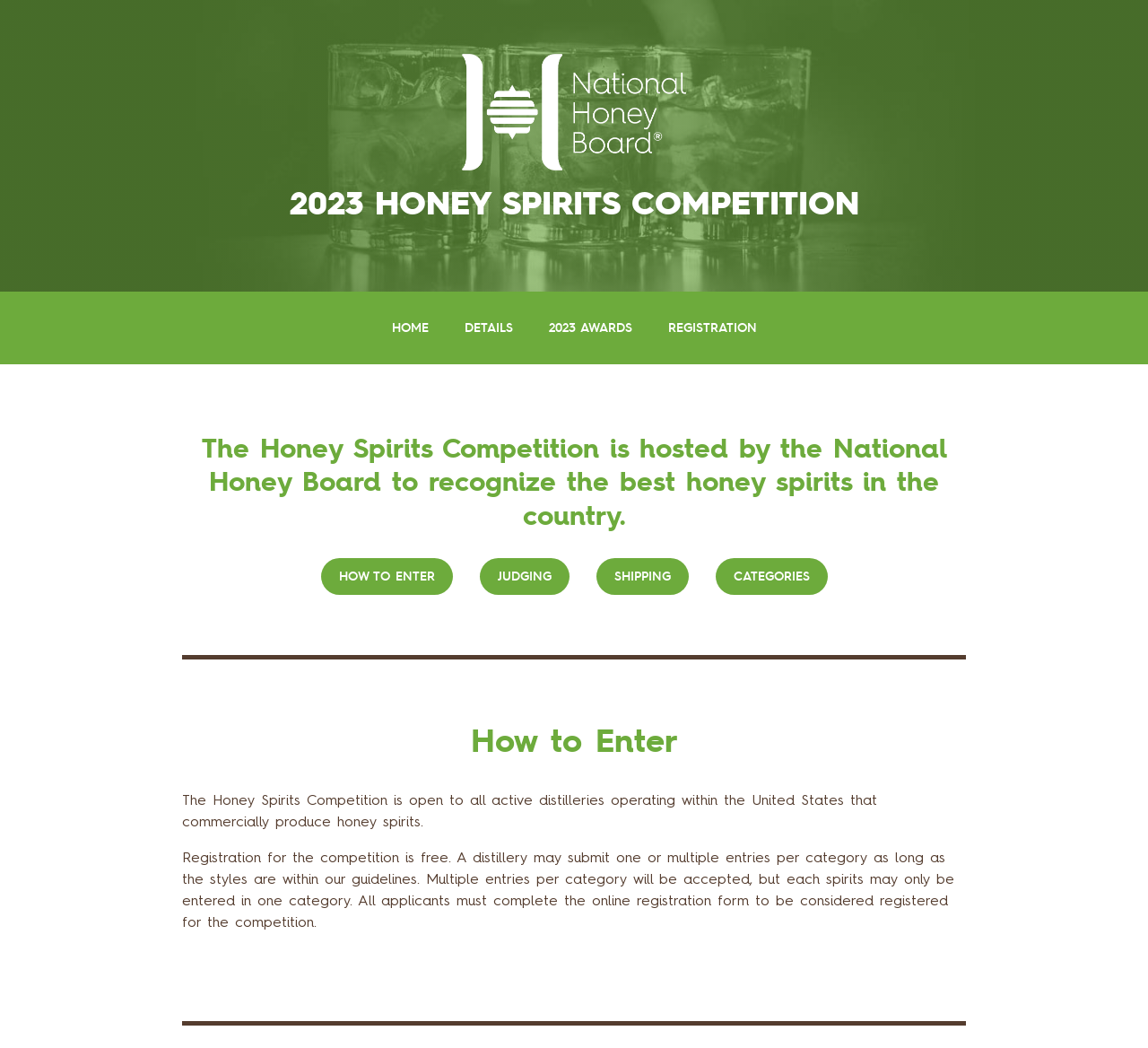Detail the webpage's structure and highlights in your description.

The webpage is about the Honey Spirits Competition, with a prominent heading "2023 HONEY SPIRITS COMPETITION" at the top. Below this heading, there are five links in a row, labeled "HOME", "DETAILS", "2023 AWARDS", "REGISTRATION", and they are positioned horizontally, taking up about half of the screen width.

Further down, there is a brief description of the competition, stating that it is hosted by the National Honey Board to recognize the best honey spirits in the country. This text is positioned roughly in the middle of the screen.

Below this description, there are four links, "HOW TO ENTER", "JUDGING", "SHIPPING", and "CATEGORIES", which are also positioned horizontally, but slightly lower than the previous set of links.

A horizontal separator line divides the page, and below it, there is a heading "How to Enter" followed by two blocks of text. The first block explains that the competition is open to all active distilleries operating within the United States that commercially produce honey spirits. The second block provides more details about the registration process, including the fact that it is free and that multiple entries per category are allowed.

There is another horizontal separator line at the bottom of the page, but no other notable elements below it.